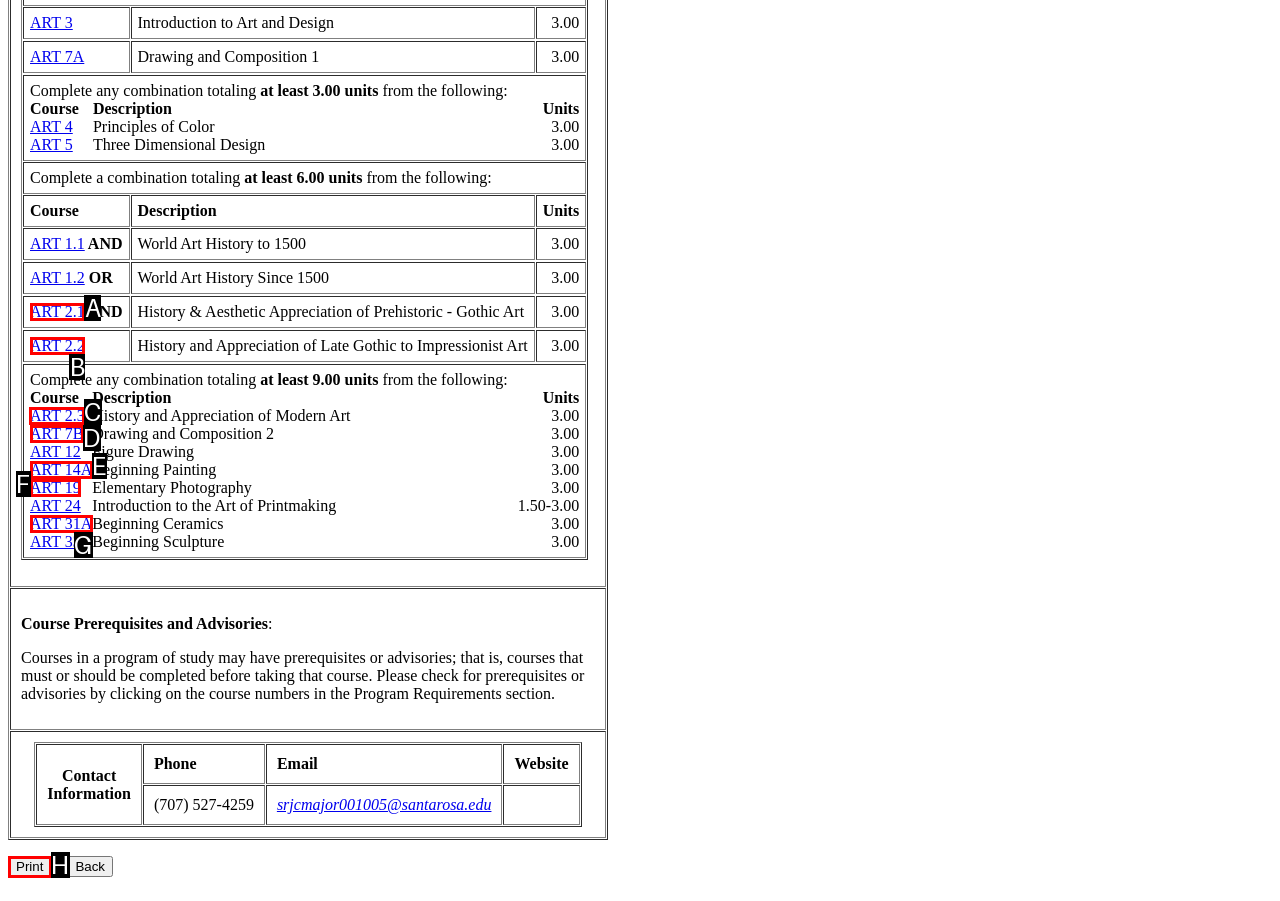Select the appropriate HTML element to click on to finish the task: Click on ART 2.3 link.
Answer with the letter corresponding to the selected option.

C